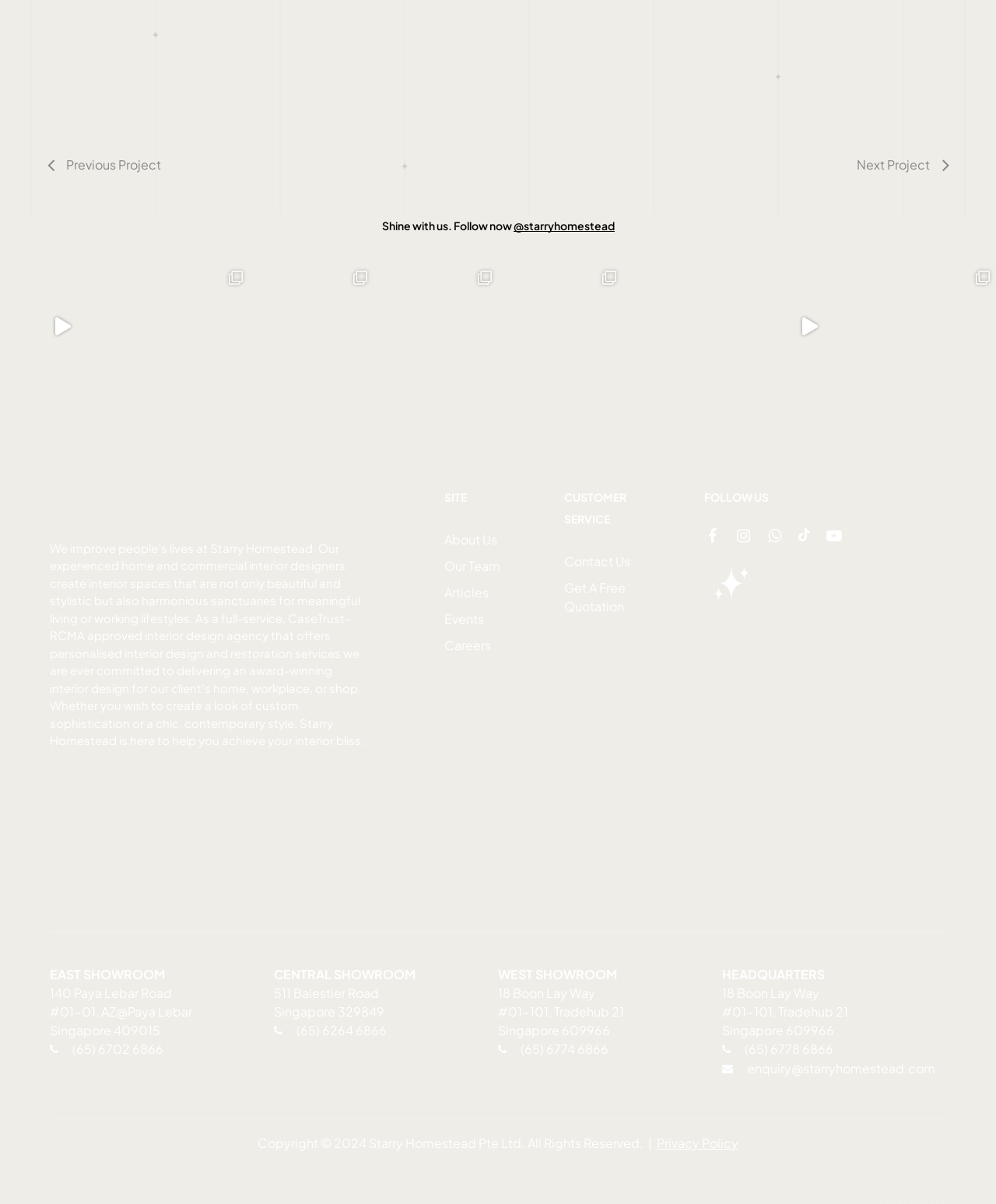Identify the bounding box coordinates for the UI element described as follows: Contact Us. Use the format (top-left x, top-left y, bottom-right x, bottom-right y) and ensure all values are floating point numbers between 0 and 1.

[0.566, 0.459, 0.633, 0.473]